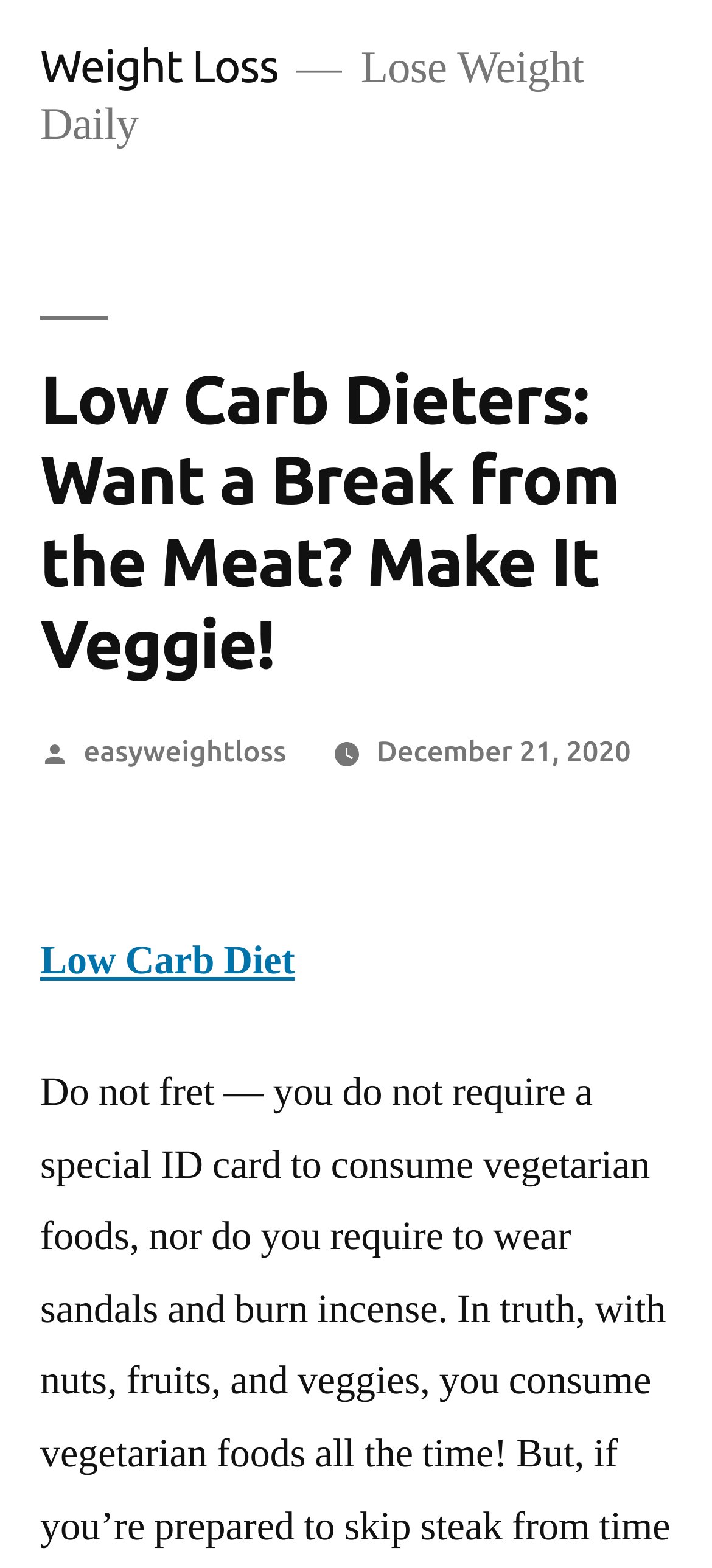Use a single word or phrase to answer the question:
Who posted the article?

easyweightloss